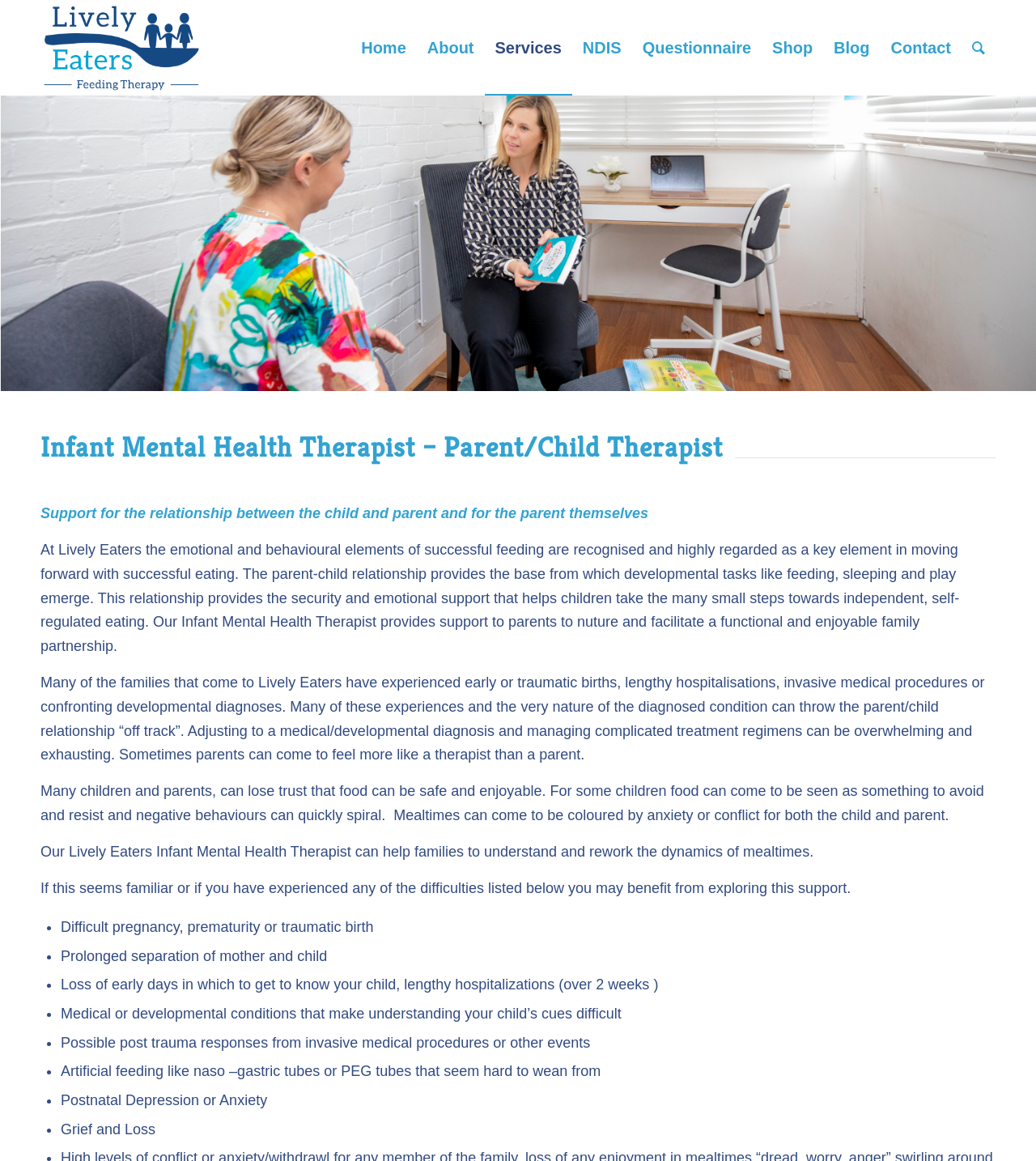Could you specify the bounding box coordinates for the clickable section to complete the following instruction: "Click the 'Search' link"?

[0.928, 0.001, 0.961, 0.082]